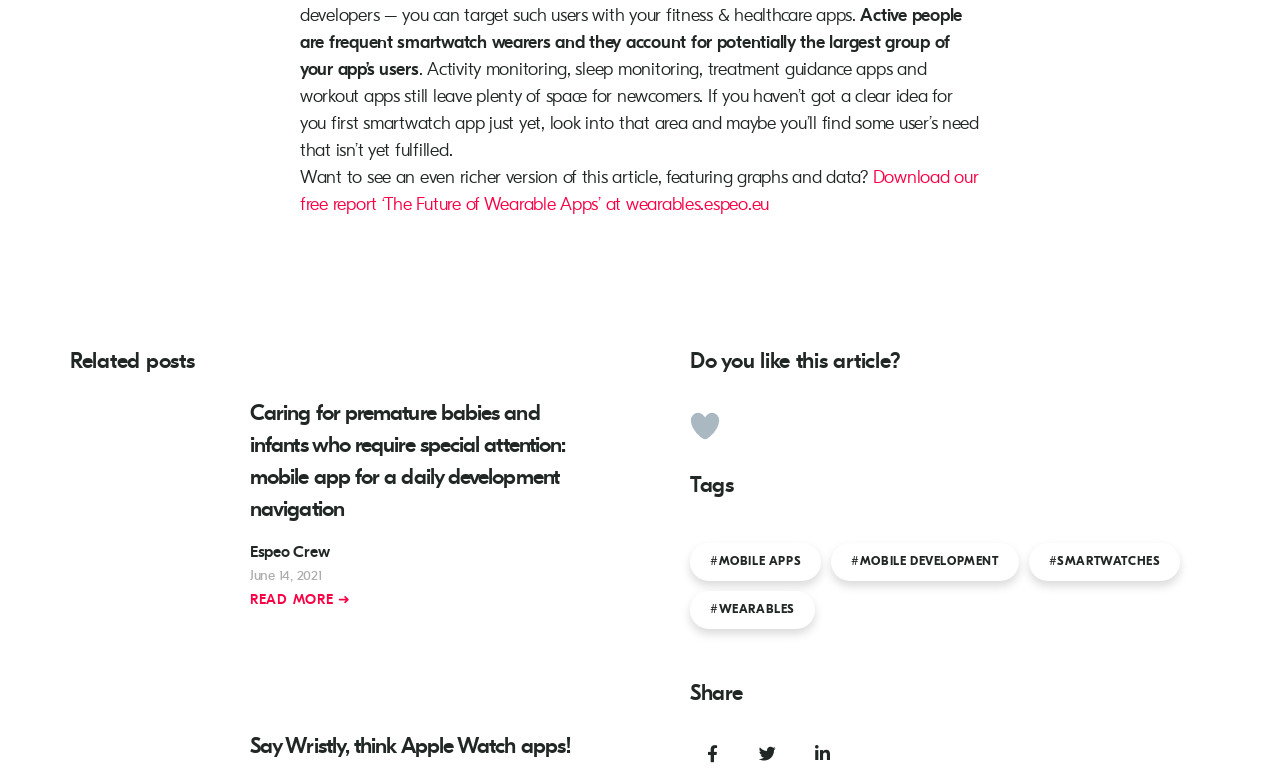What is the date of the second related post?
Based on the image, respond with a single word or phrase.

September 30, 2015